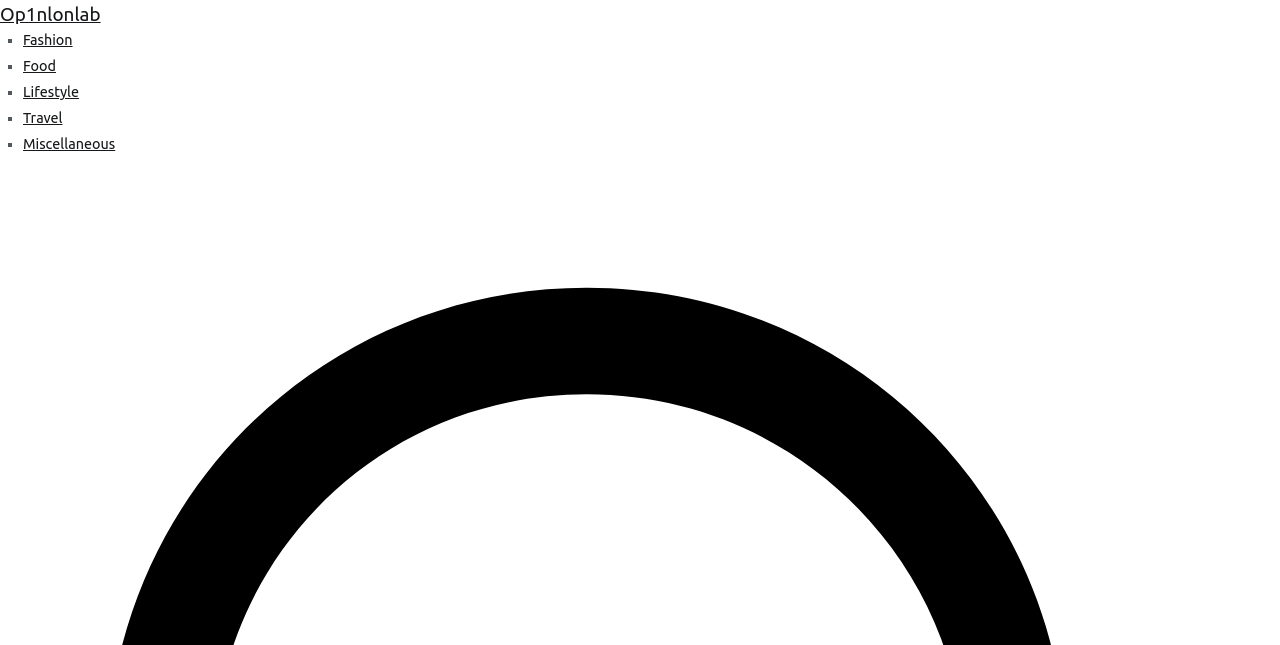Please determine the bounding box coordinates for the UI element described here. Use the format (top-left x, top-left y, bottom-right x, bottom-right y) with values bounded between 0 and 1: Travel

[0.018, 0.171, 0.049, 0.196]